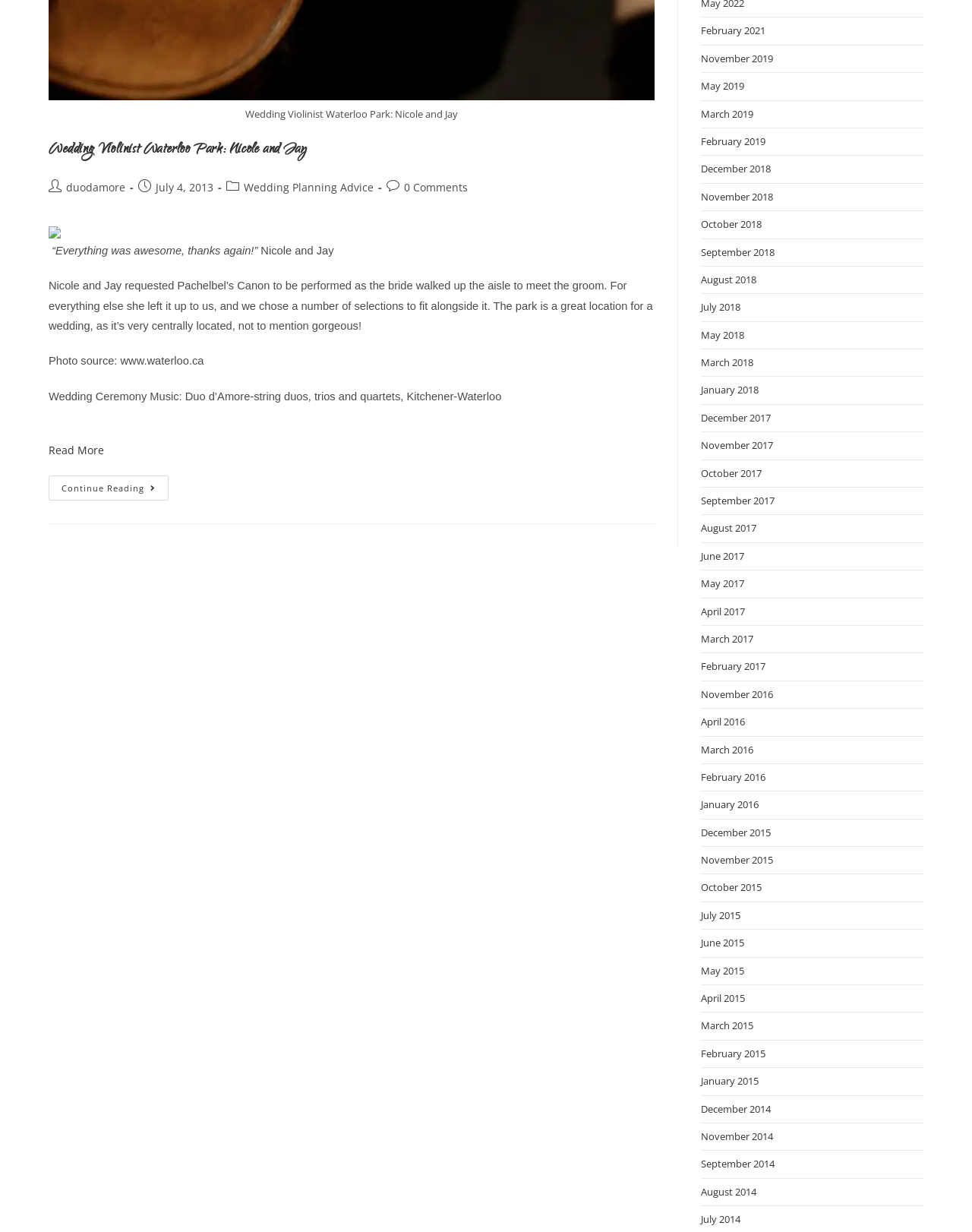What is the name of the bride?
Please provide a single word or phrase as your answer based on the image.

Nicole